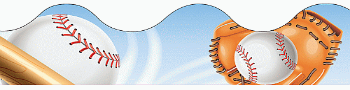What is one of the iconic elements of baseball featured in the design?
Answer with a single word or phrase, using the screenshot for reference.

Baseball glove